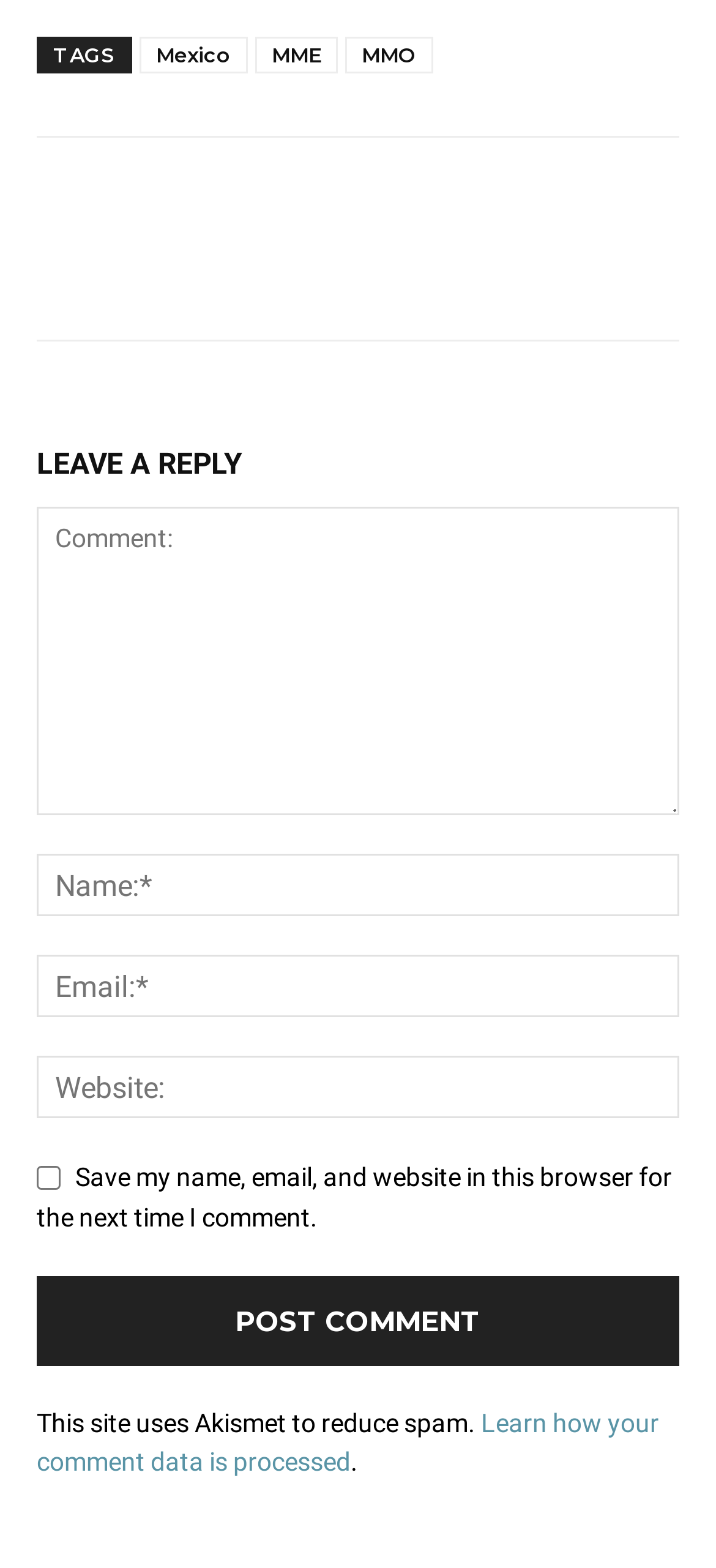What happens when the 'Post Comment' button is clicked? Using the information from the screenshot, answer with a single word or phrase.

Submit comment